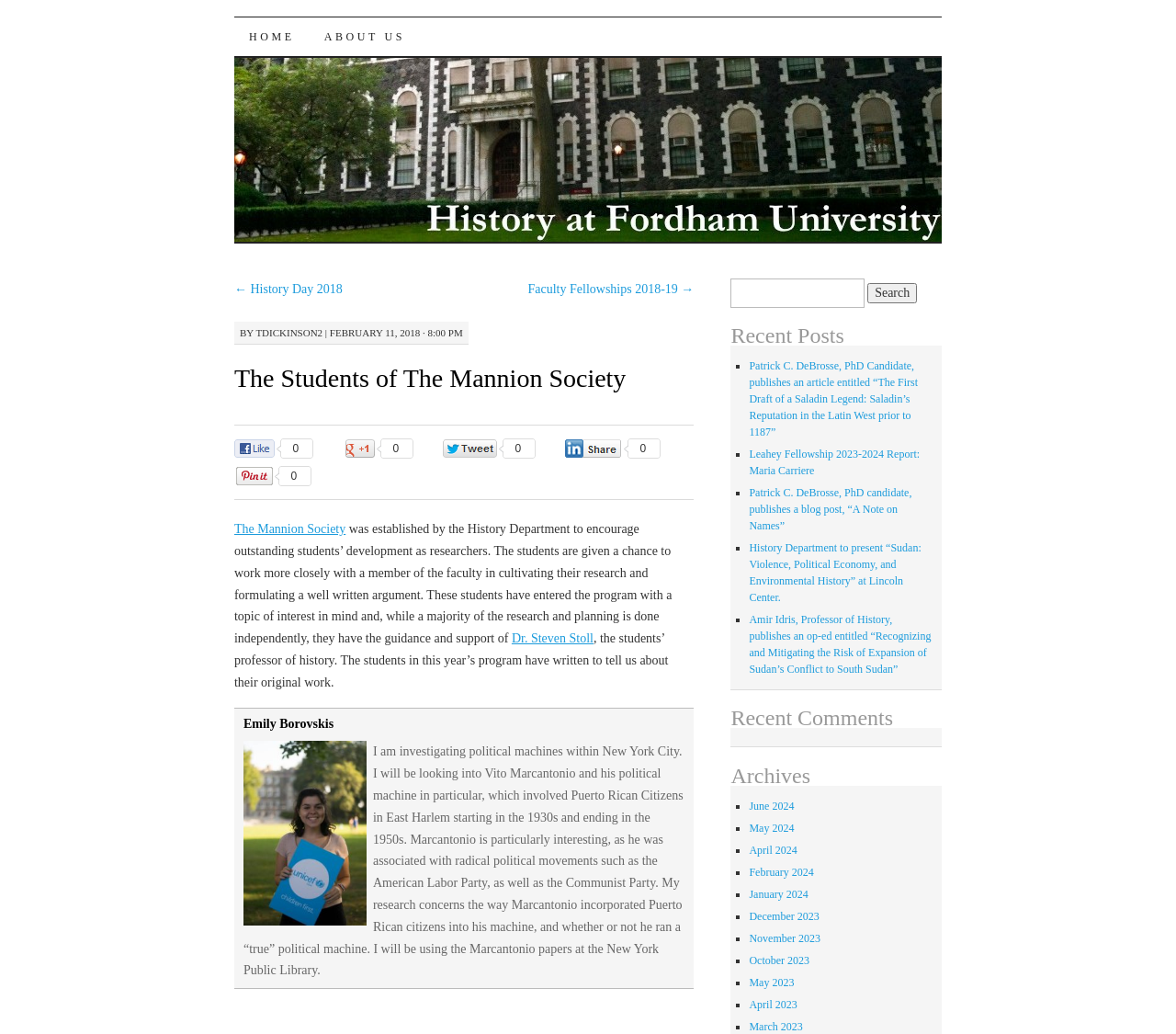Find the bounding box coordinates of the clickable area required to complete the following action: "Go to the page of The Mannion Society".

[0.199, 0.505, 0.294, 0.518]